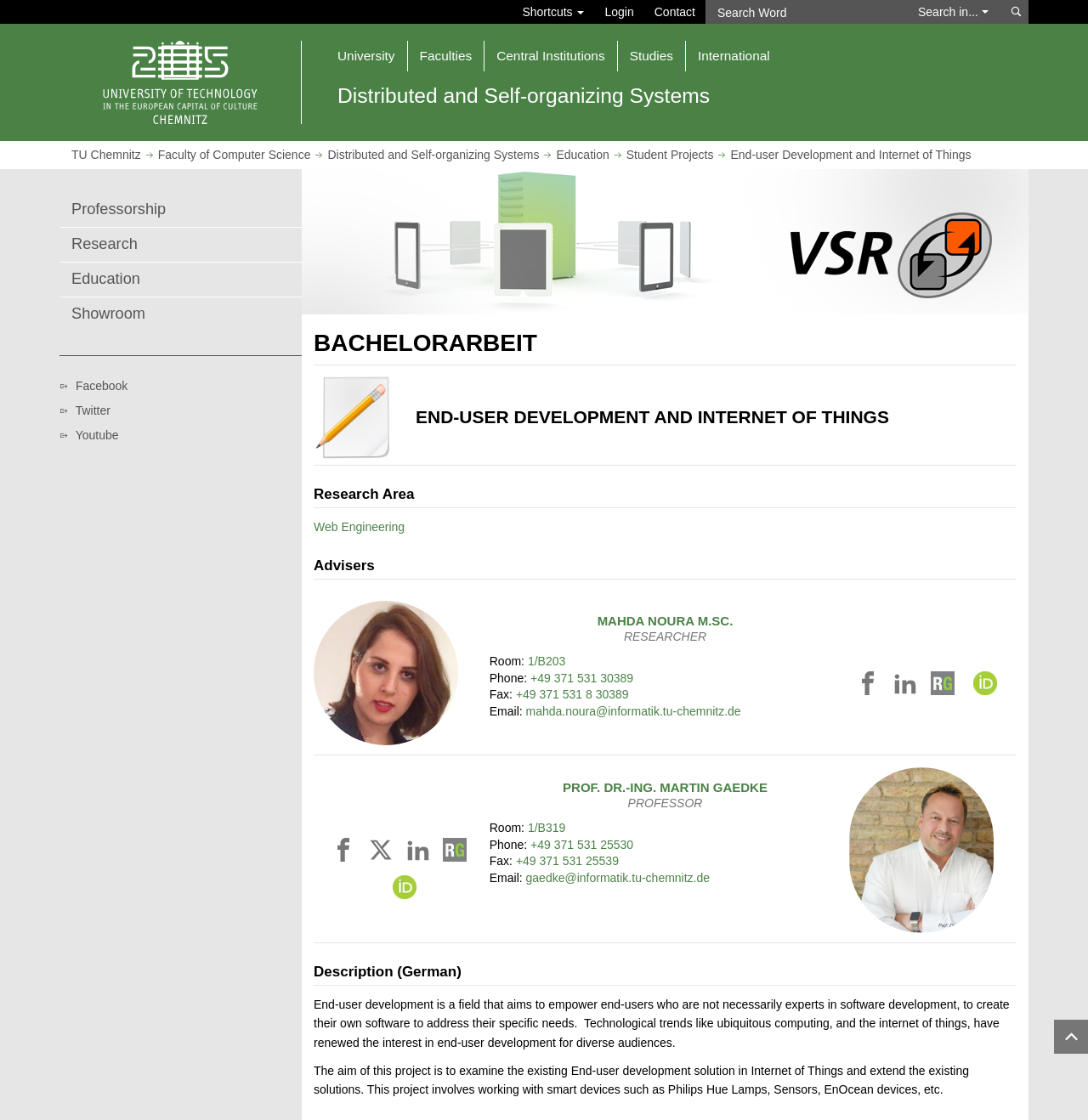Locate the bounding box coordinates of the element's region that should be clicked to carry out the following instruction: "Go to the home page". The coordinates need to be four float numbers between 0 and 1, i.e., [left, top, right, bottom].

[0.091, 0.066, 0.241, 0.079]